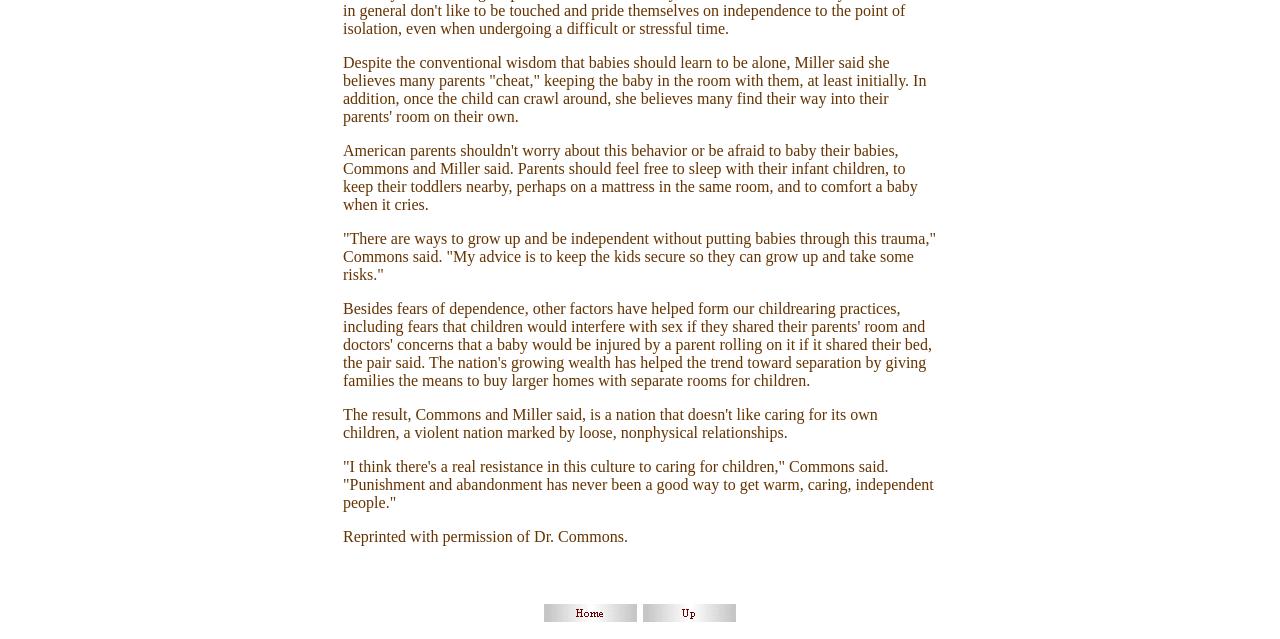Identify the bounding box of the HTML element described here: "alt="Home"". Provide the coordinates as four float numbers between 0 and 1: [left, top, right, bottom].

[0.424, 0.938, 0.498, 0.965]